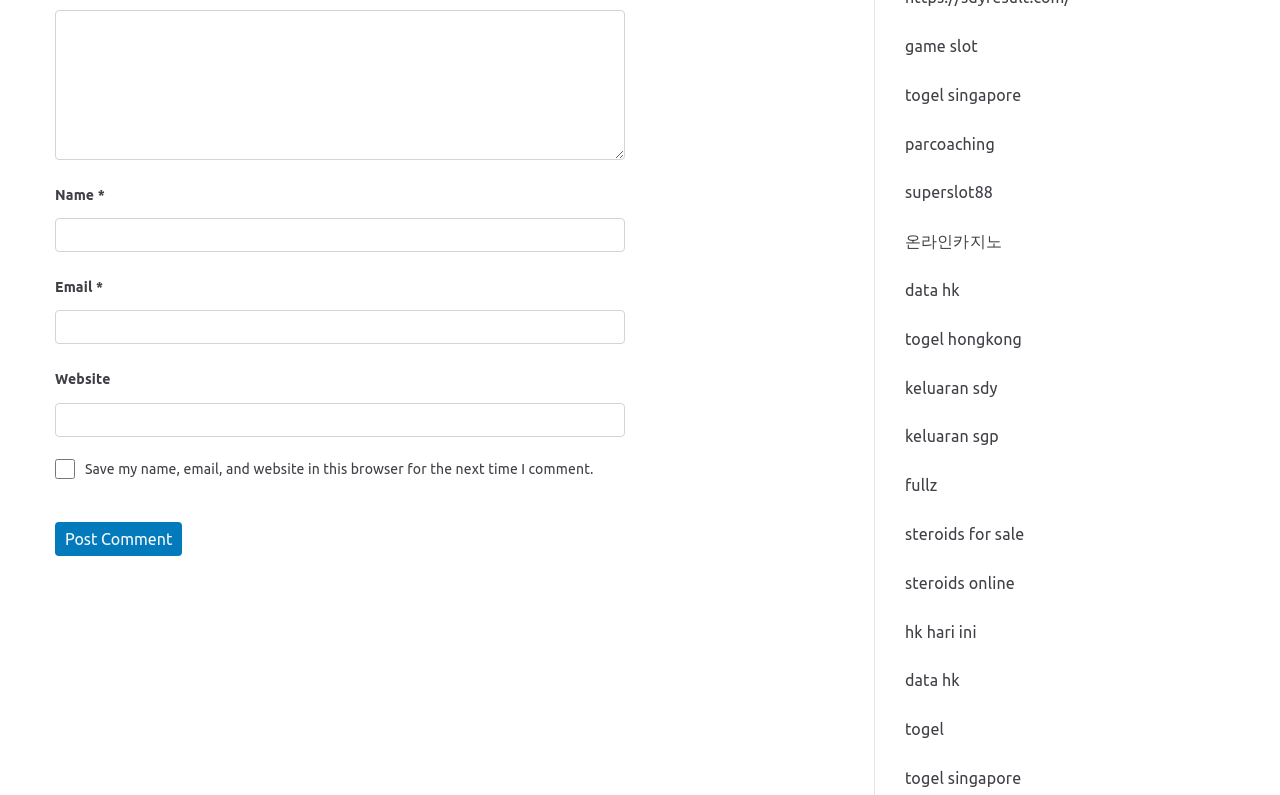Bounding box coordinates should be provided in the format (top-left x, top-left y, bottom-right x, bottom-right y) with all values between 0 and 1. Identify the bounding box for this UI element: hk hari ini

[0.707, 0.783, 0.763, 0.806]